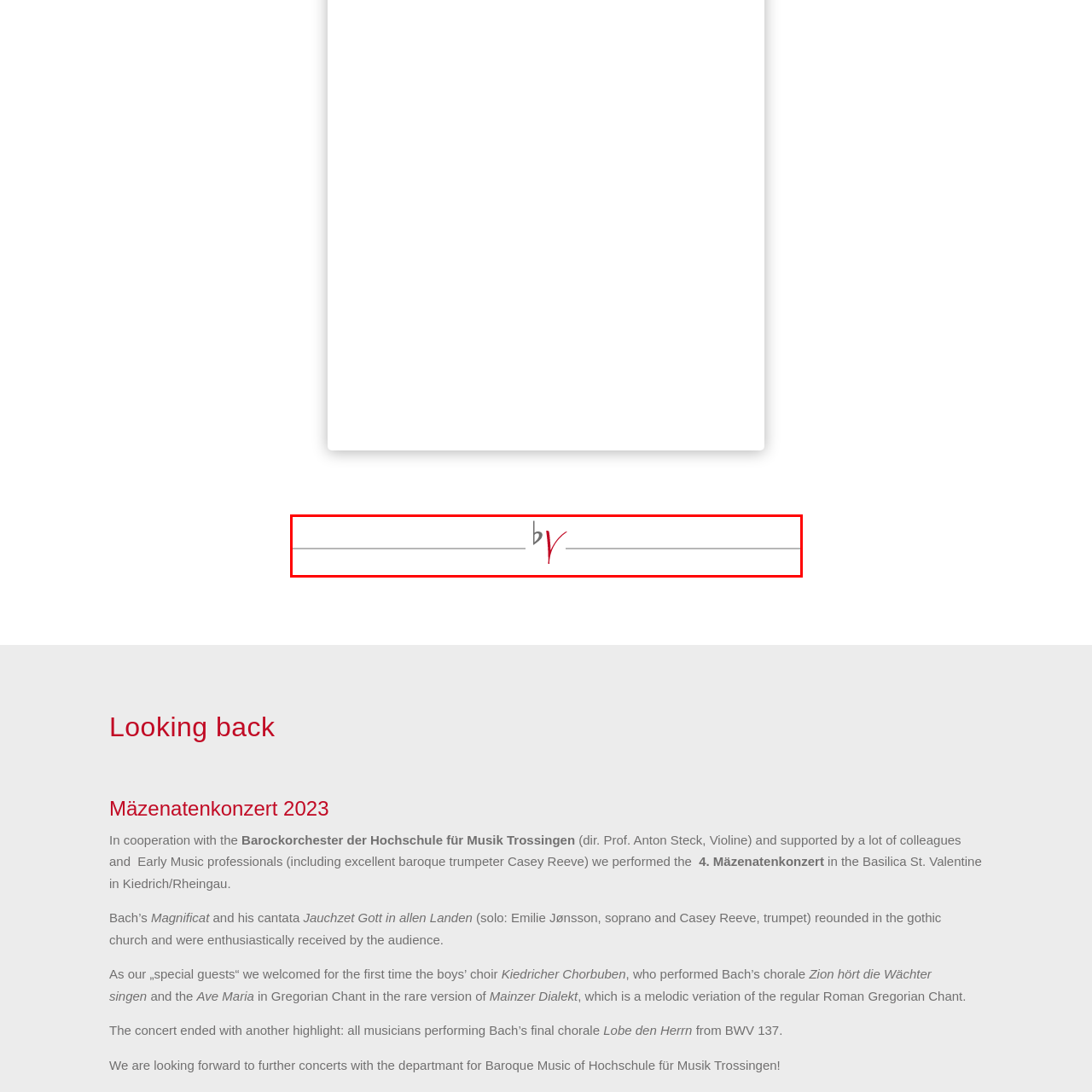What was the final chorale performed by all musicians at the concert?
Please focus on the image surrounded by the red bounding box and provide a one-word or phrase answer based on the image.

Lobe den Herrn